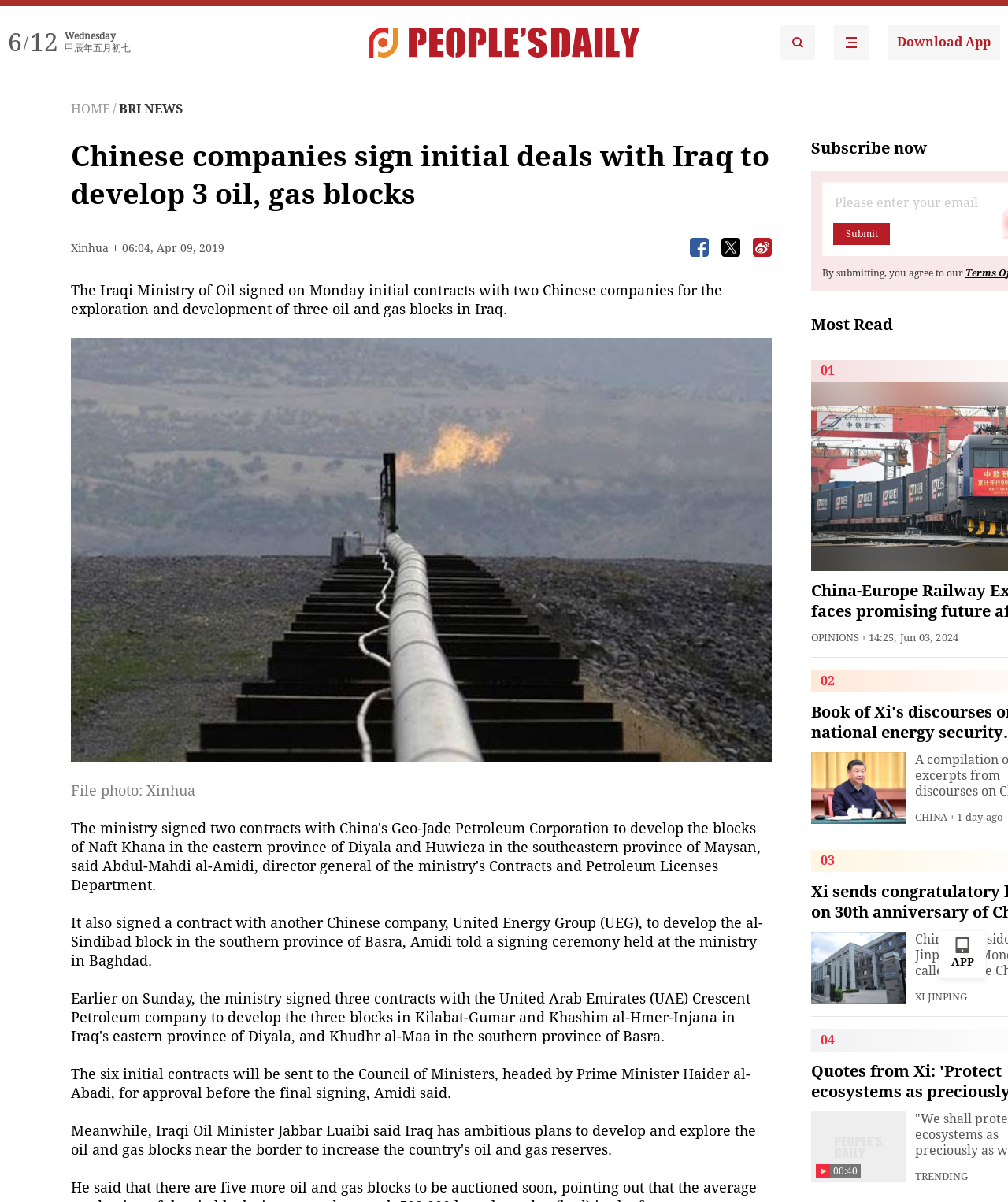Describe every aspect of the webpage comprehensively.

The webpage appears to be a news article from People's Daily English language App. At the top, there is a date and time indicator showing "Wednesday" and "6/12" in Chinese characters. Below this, there are two links to the app's homepage, accompanied by images. 

The main article title, "Chinese companies sign initial deals with Iraq to develop 3 oil, gas blocks", is prominently displayed. Below the title, there is a credit line "Xinhua" and a timestamp "06:04, Apr 09, 2019". 

The article's content is divided into paragraphs, with the first paragraph describing the Iraqi Ministry of Oil signing initial contracts with two Chinese companies for the exploration and development of three oil and gas blocks in Iraq. There is a related image below this paragraph. 

The article continues with more paragraphs, discussing the details of the contracts and the signing ceremony. There are three buttons with images in between the paragraphs, likely for social media sharing or other interactive functions.

On the right side of the page, there is a section with a "Most Read" header, listing three articles with titles and timestamps. Below this, there is an "OPINIONS" section with a single article title and timestamp. 

At the bottom of the page, there is a "TRENDING" section with a single article title and timestamp. There is also a link to download the app and a "Submit" button, likely for newsletter subscription.